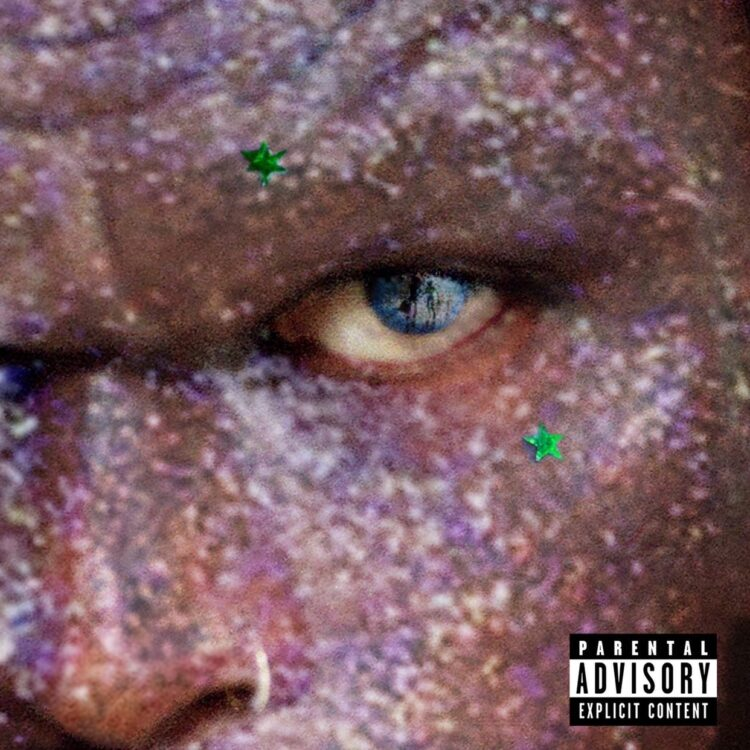What is the purpose of the 'Parental Advisory' label?
Using the image, provide a detailed and thorough answer to the question.

The 'Parental Advisory' label is typically used to indicate that the content, in this case, the music or artistry, may not be suitable for minors due to explicit language, themes, or other mature content.